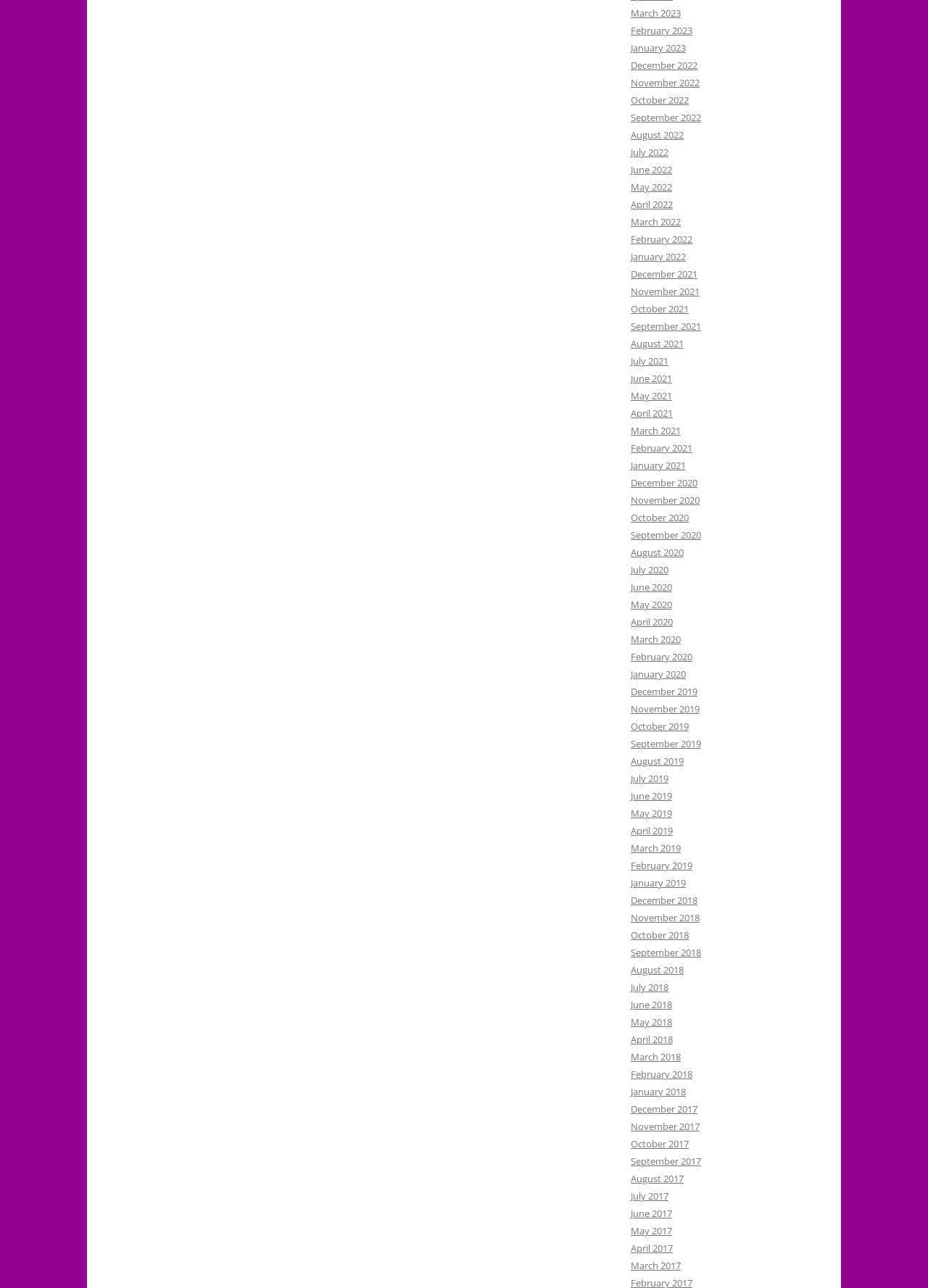Could you locate the bounding box coordinates for the section that should be clicked to accomplish this task: "View March 2023".

[0.68, 0.005, 0.734, 0.015]